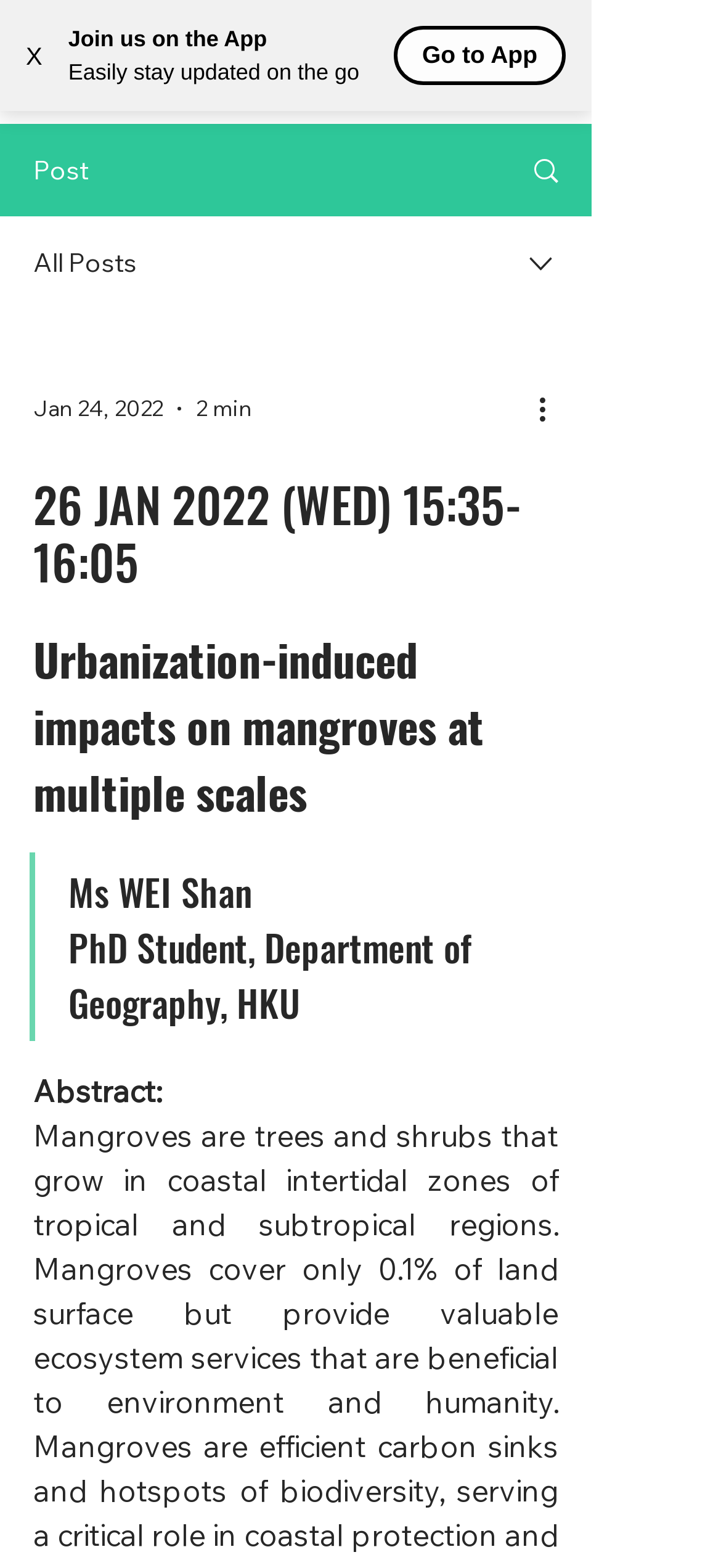From the image, can you give a detailed response to the question below:
What is the date of the post?

I found the answer by looking at the heading section, where it mentions '26 JAN 2022 (WED) 15:35-16:05' as the date and time of the post.